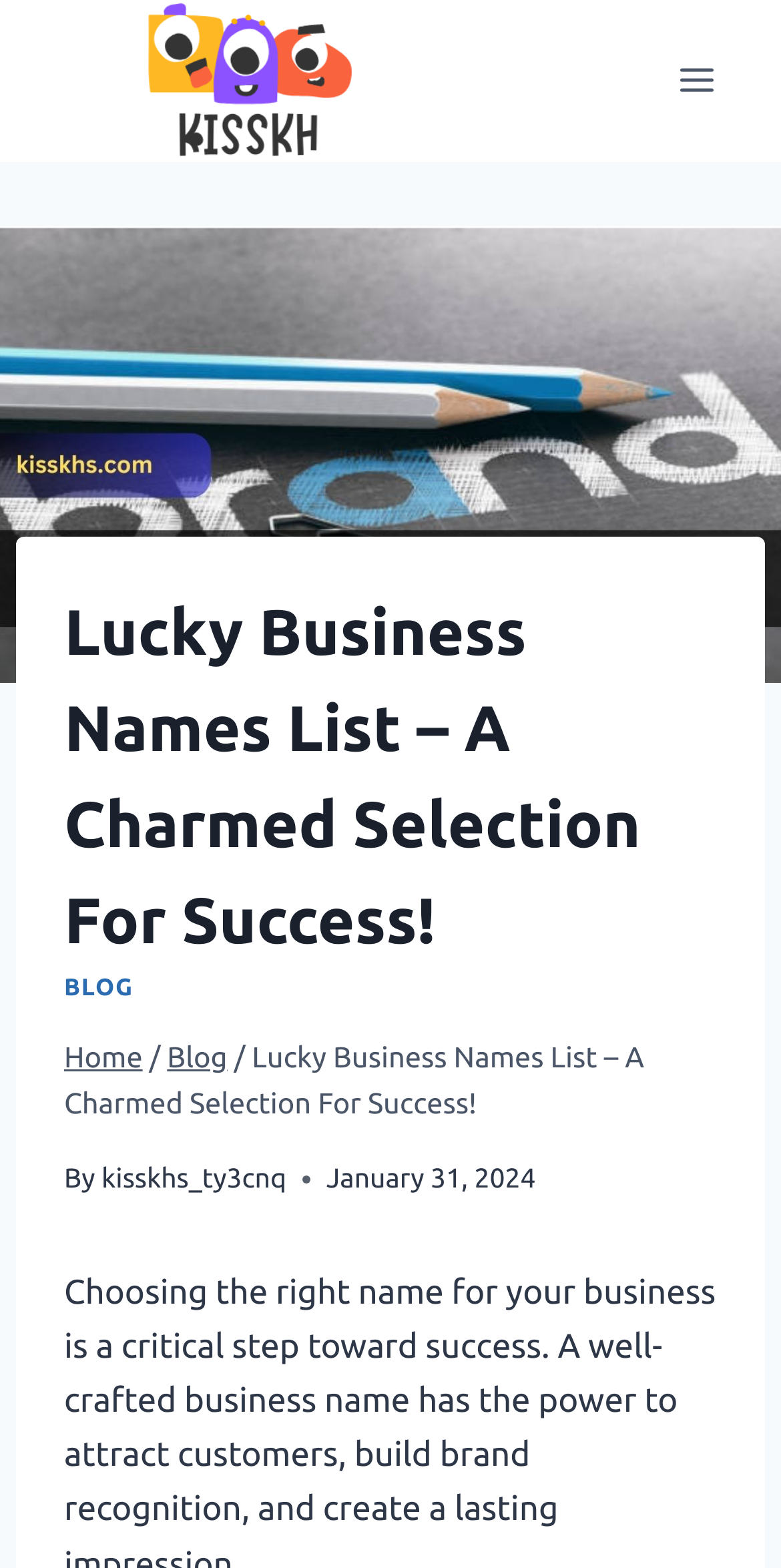Determine the bounding box for the described UI element: "Pinterest".

None